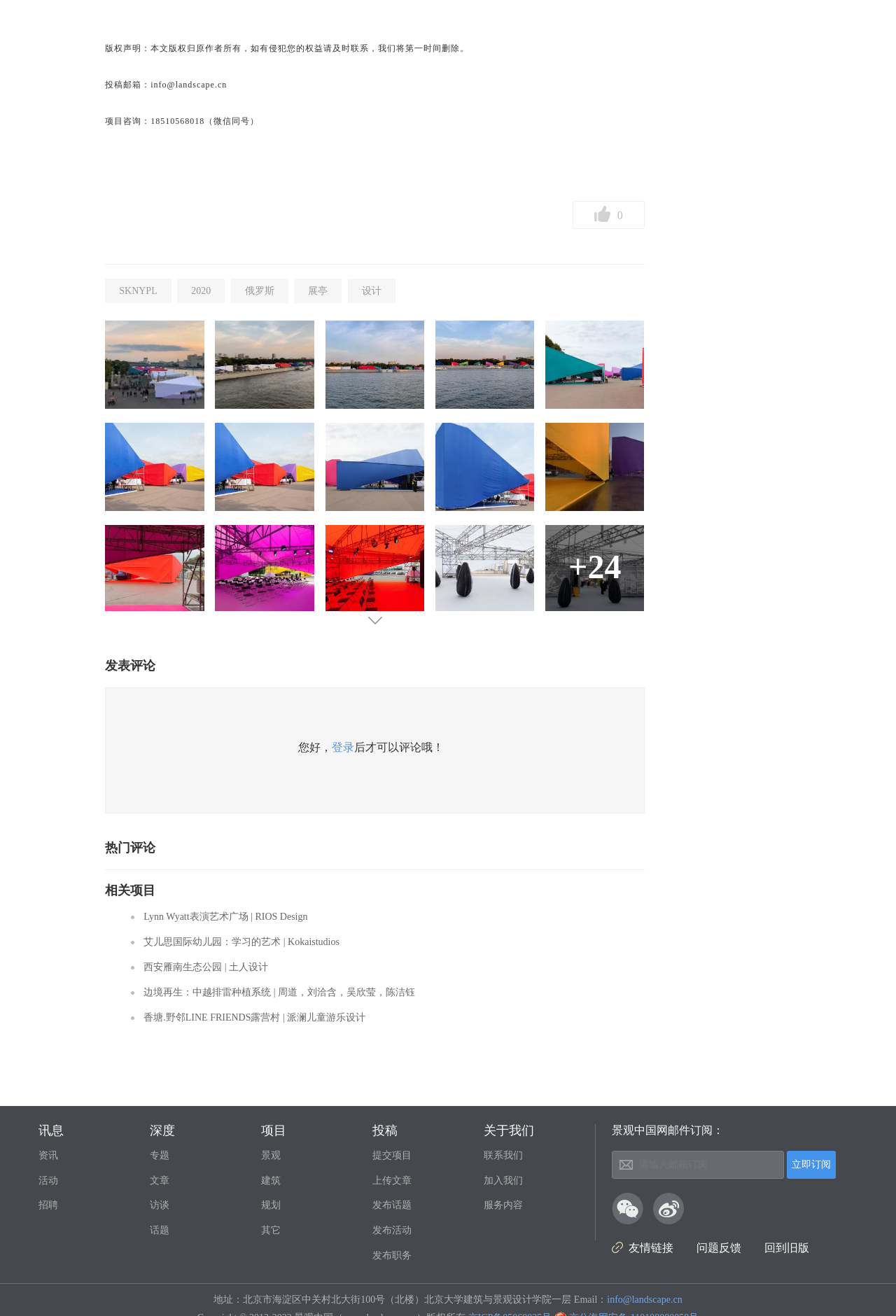Please identify the bounding box coordinates for the region that you need to click to follow this instruction: "Click the link to view project details".

[0.16, 0.693, 0.343, 0.701]